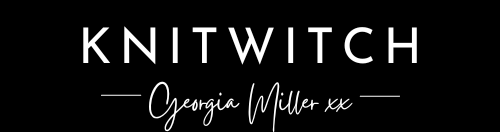What is the style of the phrase 'Georgia Miller xx'?
Based on the screenshot, provide your answer in one word or phrase.

Handwritten